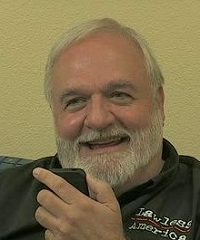Provide a comprehensive description of the image.

In this engaging image, a smiling man with a full white beard holds a smartphone in his hand, sharing a jovial moment. He appears to be seated against a muted yellow wall, dressed in a dark shirt featuring the words "Lawless America." His expression reflects warmth and friendliness, suggesting a connection to his message or mission linked to Lawless America, a movement addressing issues within the legal system. The background and his relaxed demeanor contribute to a sense of familiarity and approachability, inviting viewers to connect with his message.